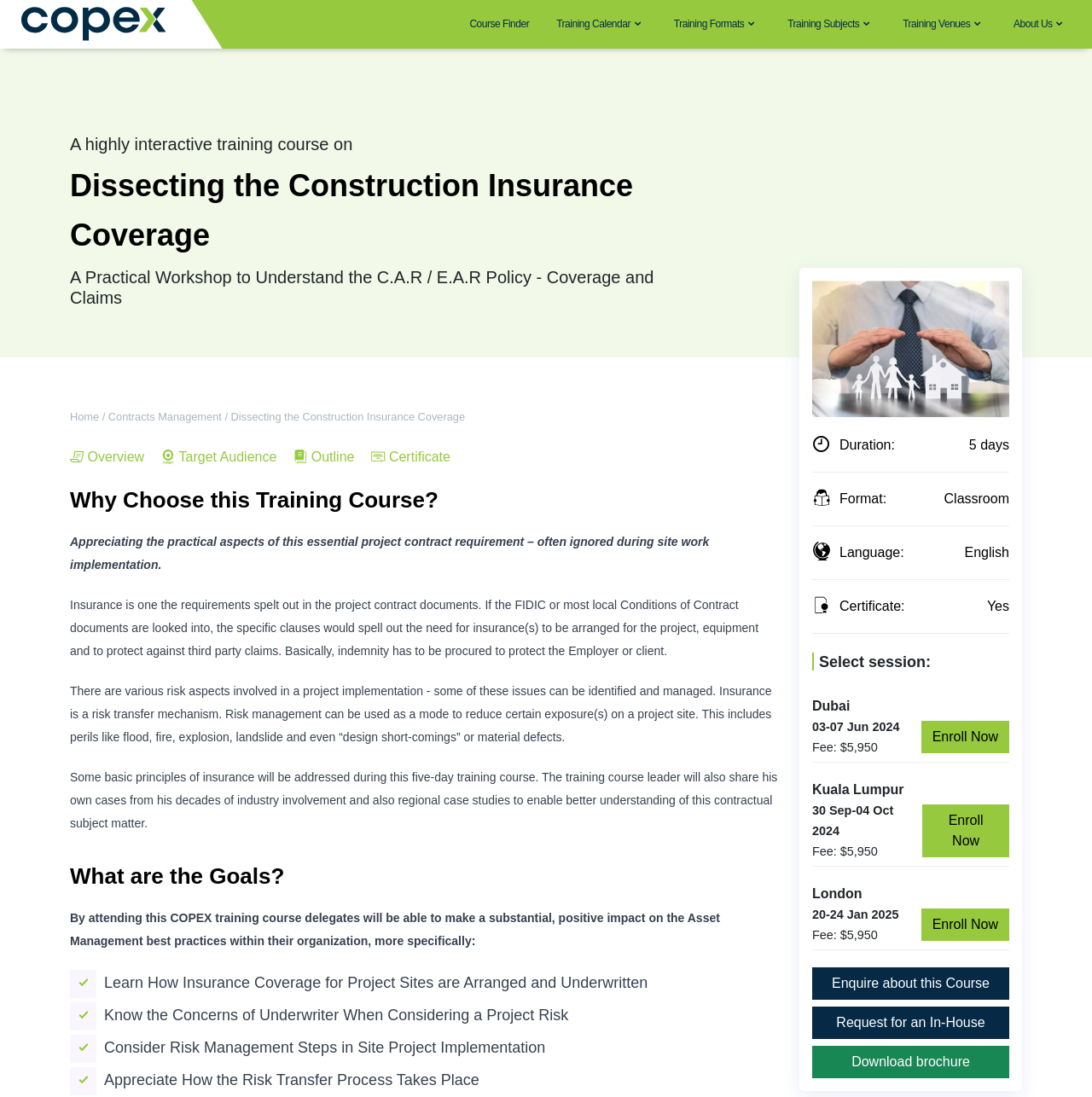Locate and provide the bounding box coordinates for the HTML element that matches this description: "Certificate".

[0.34, 0.41, 0.412, 0.423]